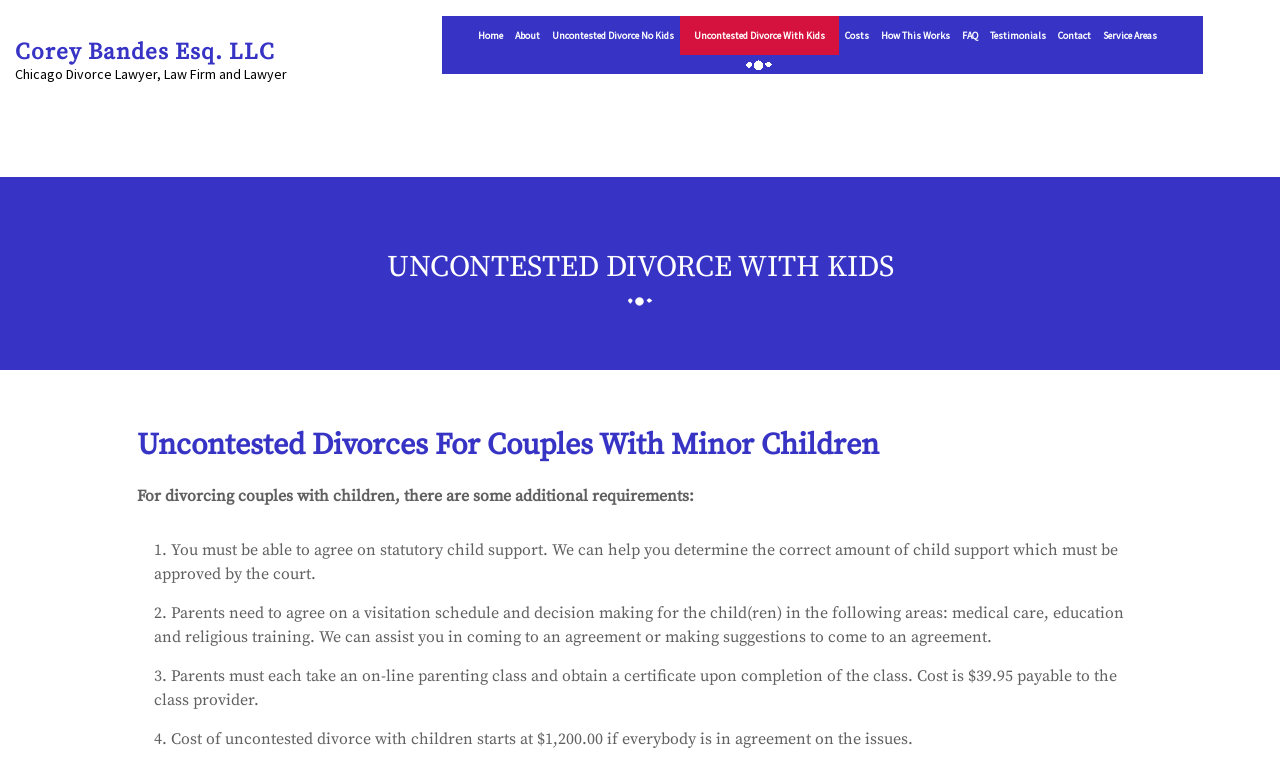Please provide a comprehensive answer to the question based on the screenshot: What is required for parents in an uncontested divorce with children?

According to the webpage, one of the requirements for parents in an uncontested divorce with children is to agree on statutory child support, which must be approved by the court.